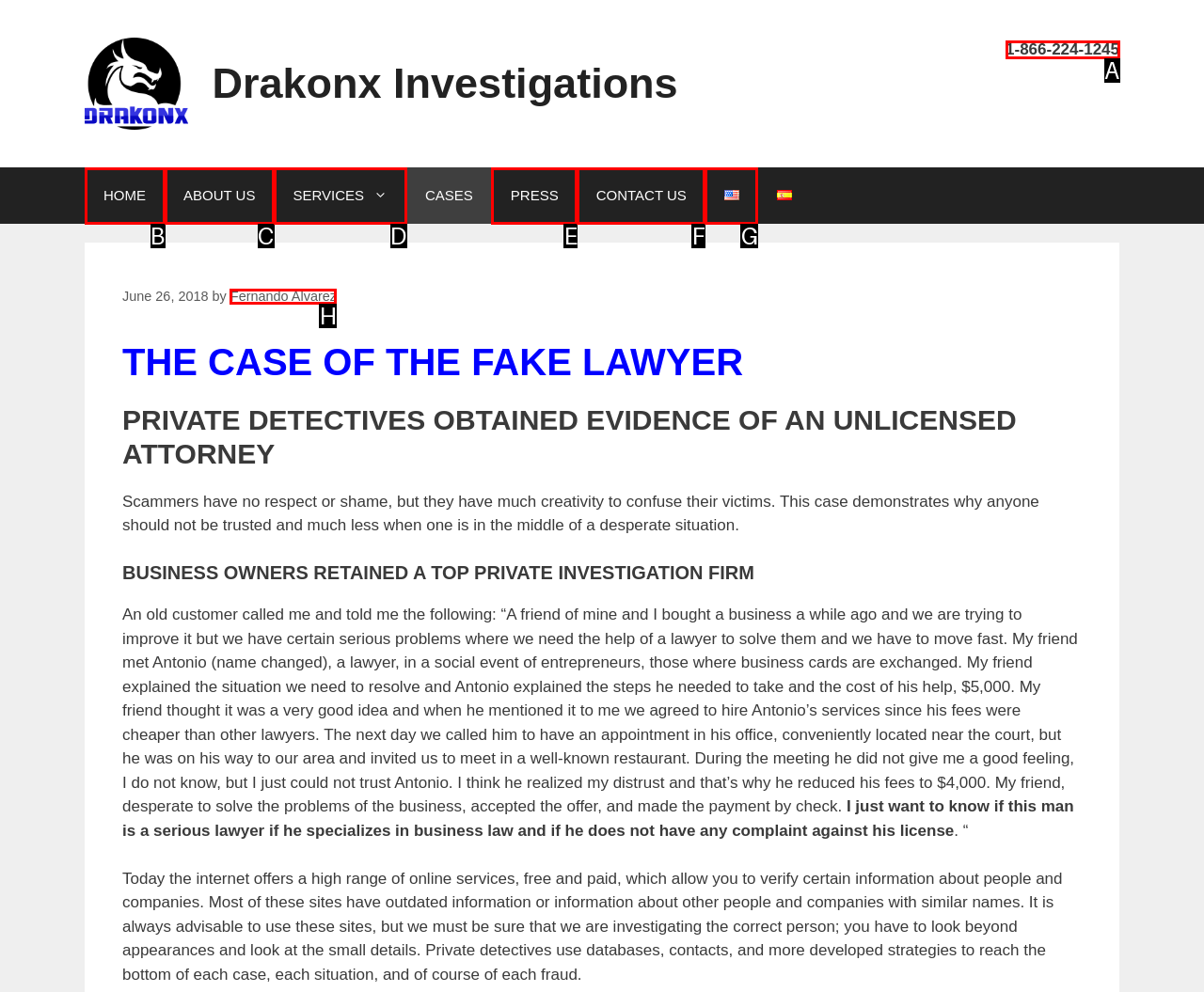Identify the HTML element that best fits the description: CONTACT US. Respond with the letter of the corresponding element.

F